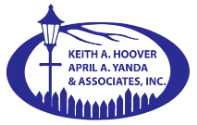Respond with a single word or phrase for the following question: 
What is the structure of the organization?

Associates, Inc.